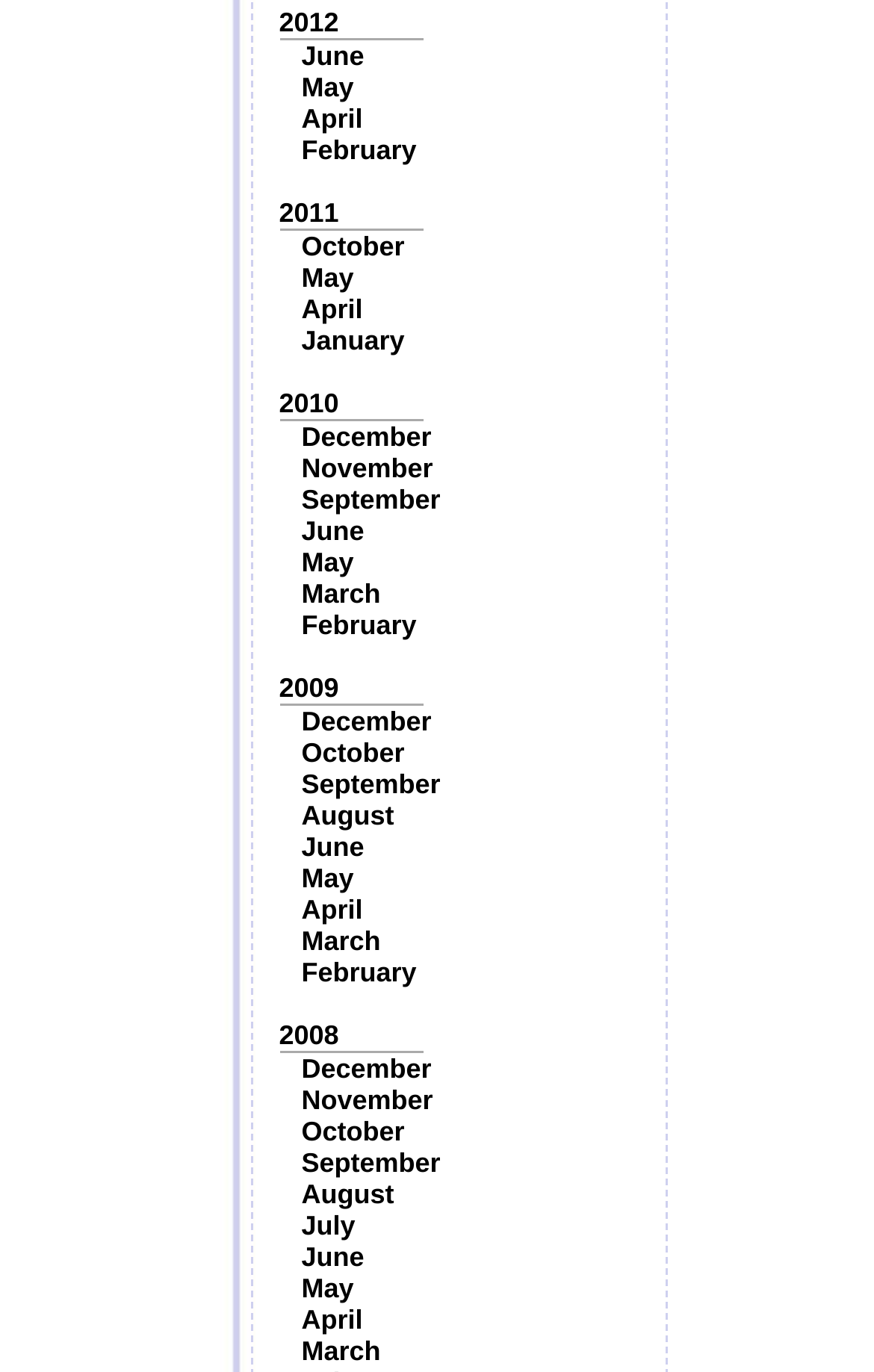Locate the bounding box coordinates of the area where you should click to accomplish the instruction: "Go to June 2010".

[0.345, 0.376, 0.417, 0.398]